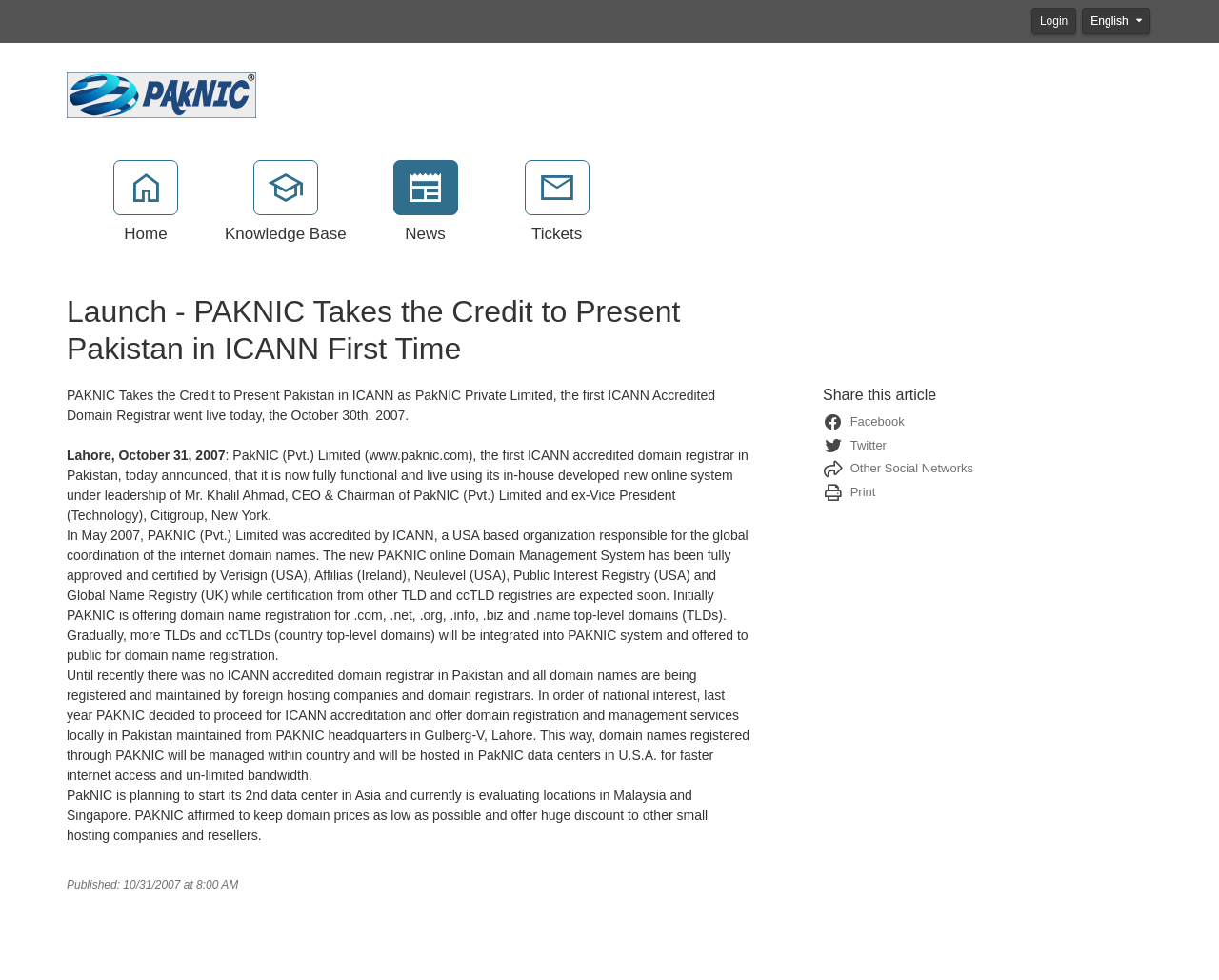Please identify the bounding box coordinates of the element's region that needs to be clicked to fulfill the following instruction: "Share this article on Facebook". The bounding box coordinates should consist of four float numbers between 0 and 1, i.e., [left, top, right, bottom].

[0.692, 0.423, 0.742, 0.438]